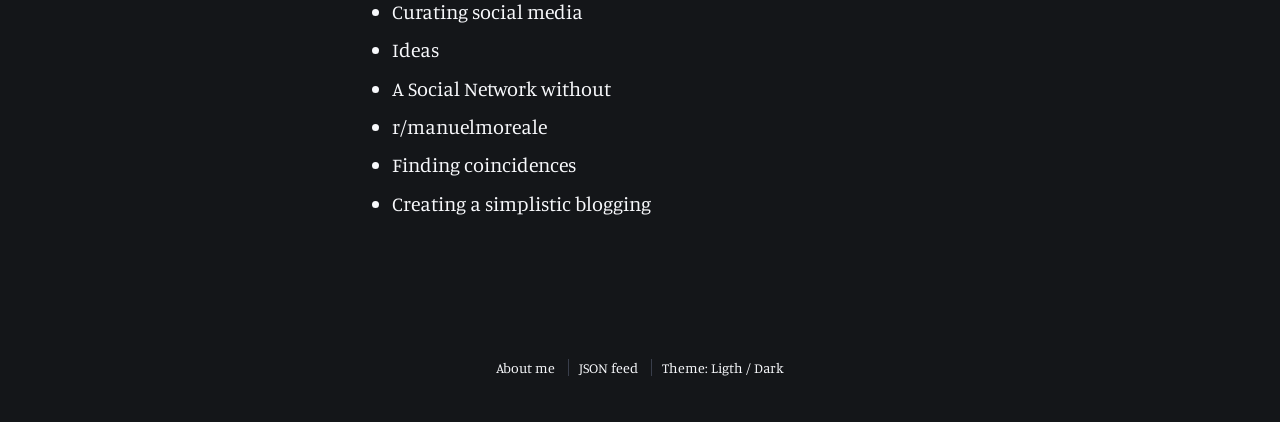Predict the bounding box coordinates for the UI element described as: "Theme: Ligth / Dark". The coordinates should be four float numbers between 0 and 1, presented as [left, top, right, bottom].

[0.509, 0.851, 0.62, 0.892]